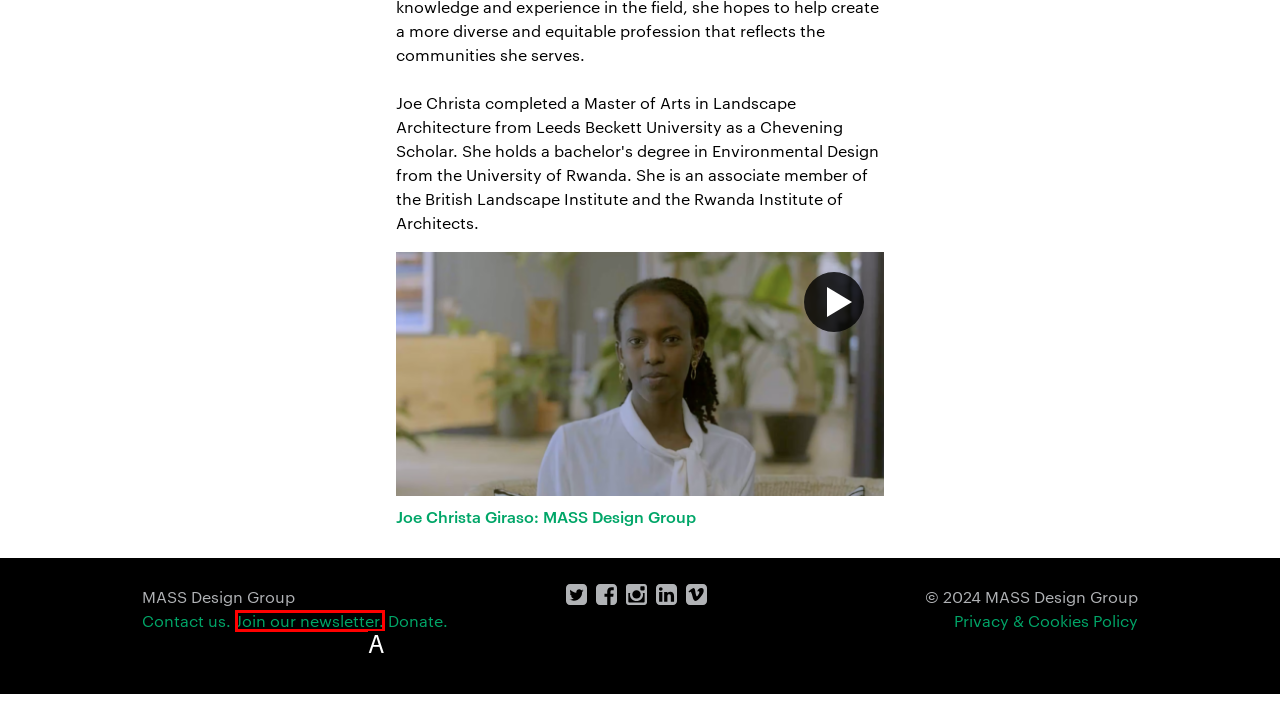Find the HTML element that corresponds to the description: Uncategorized. Indicate your selection by the letter of the appropriate option.

None